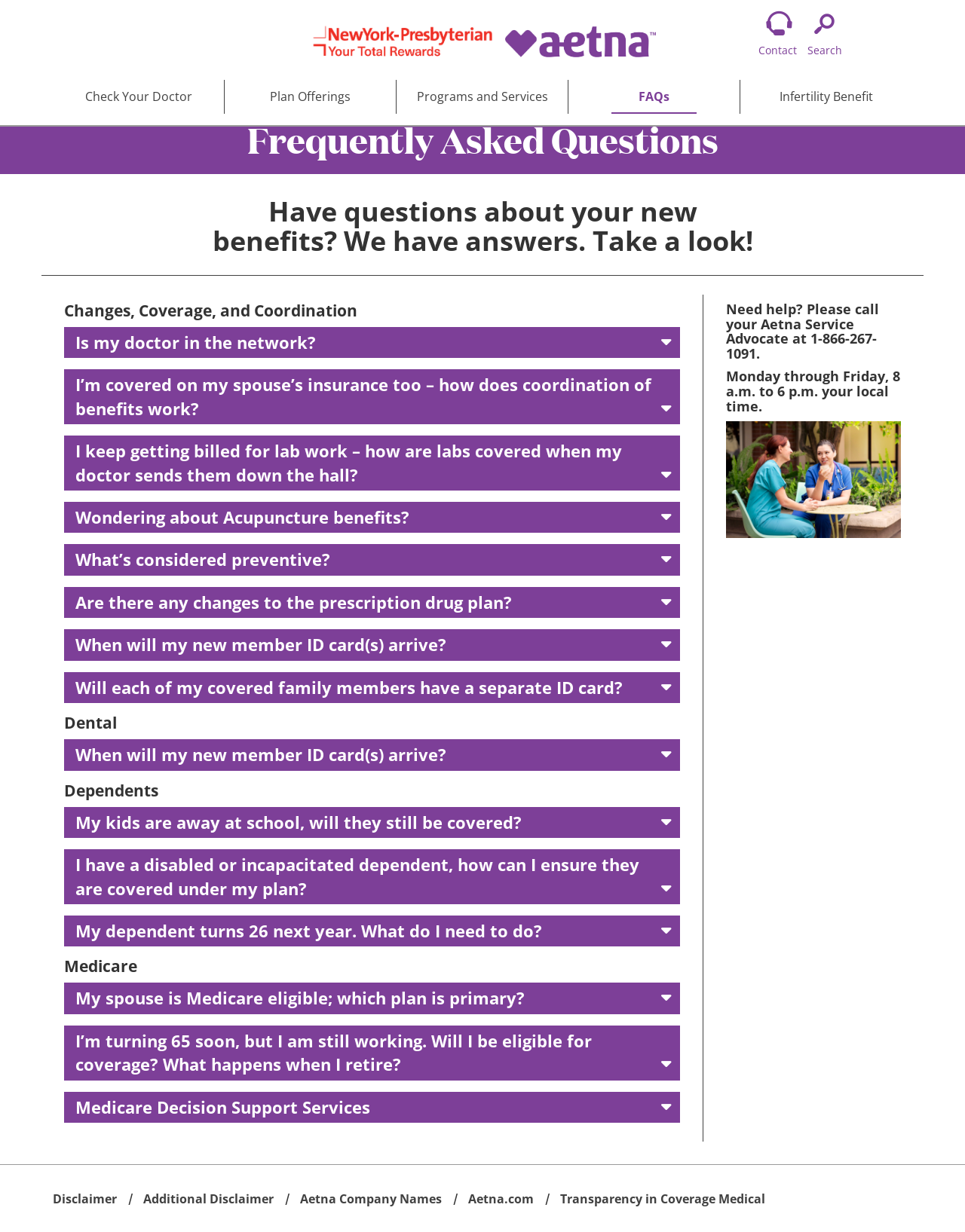Given the content of the image, can you provide a detailed answer to the question?
How many links are there in the 'Frequently Asked Questions' section?

The 'Frequently Asked Questions' section is located in the middle of the webpage, and it contains 15 links with questions related to insurance coverage and benefits.